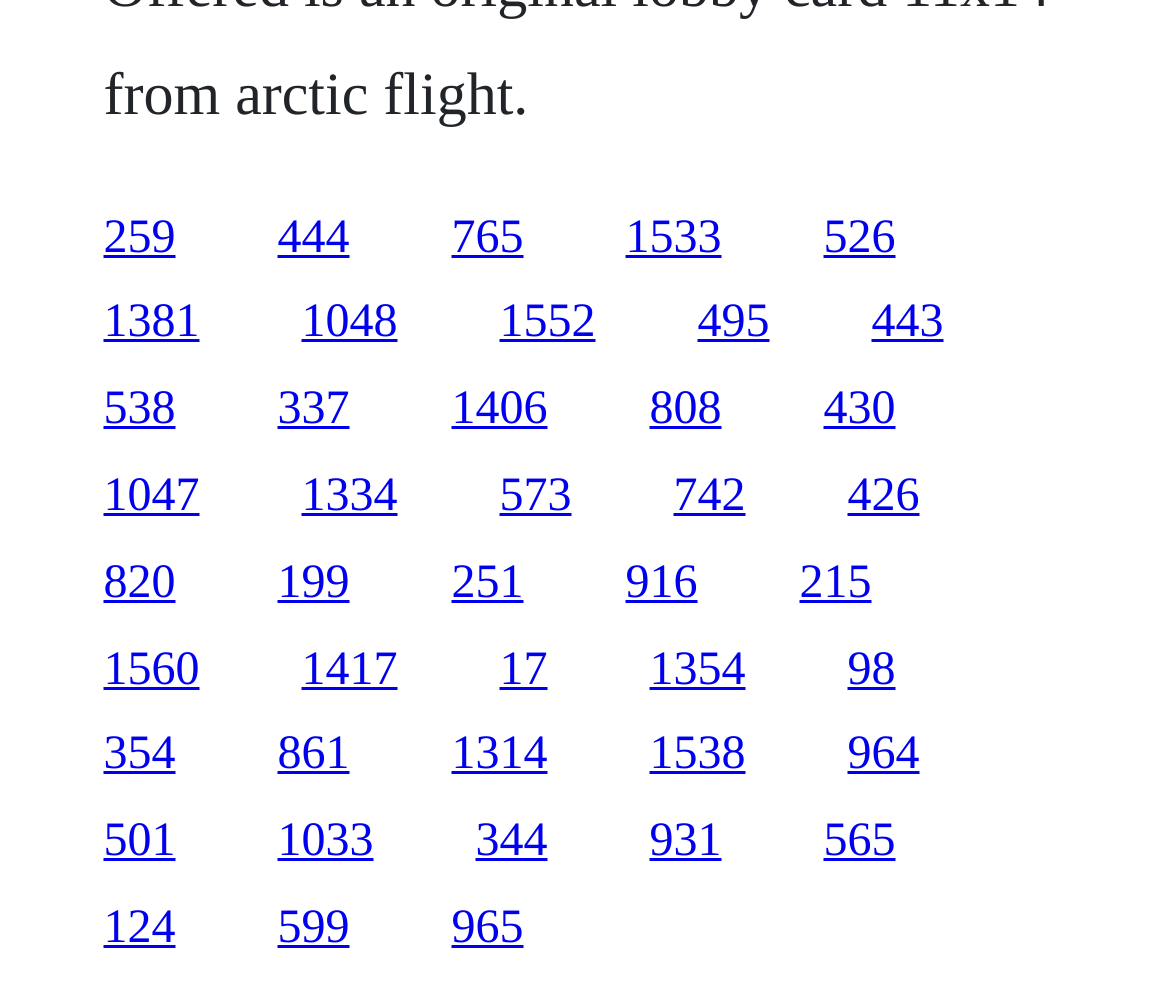Determine the bounding box coordinates for the clickable element required to fulfill the instruction: "visit the third link". Provide the coordinates as four float numbers between 0 and 1, i.e., [left, top, right, bottom].

[0.386, 0.212, 0.447, 0.263]